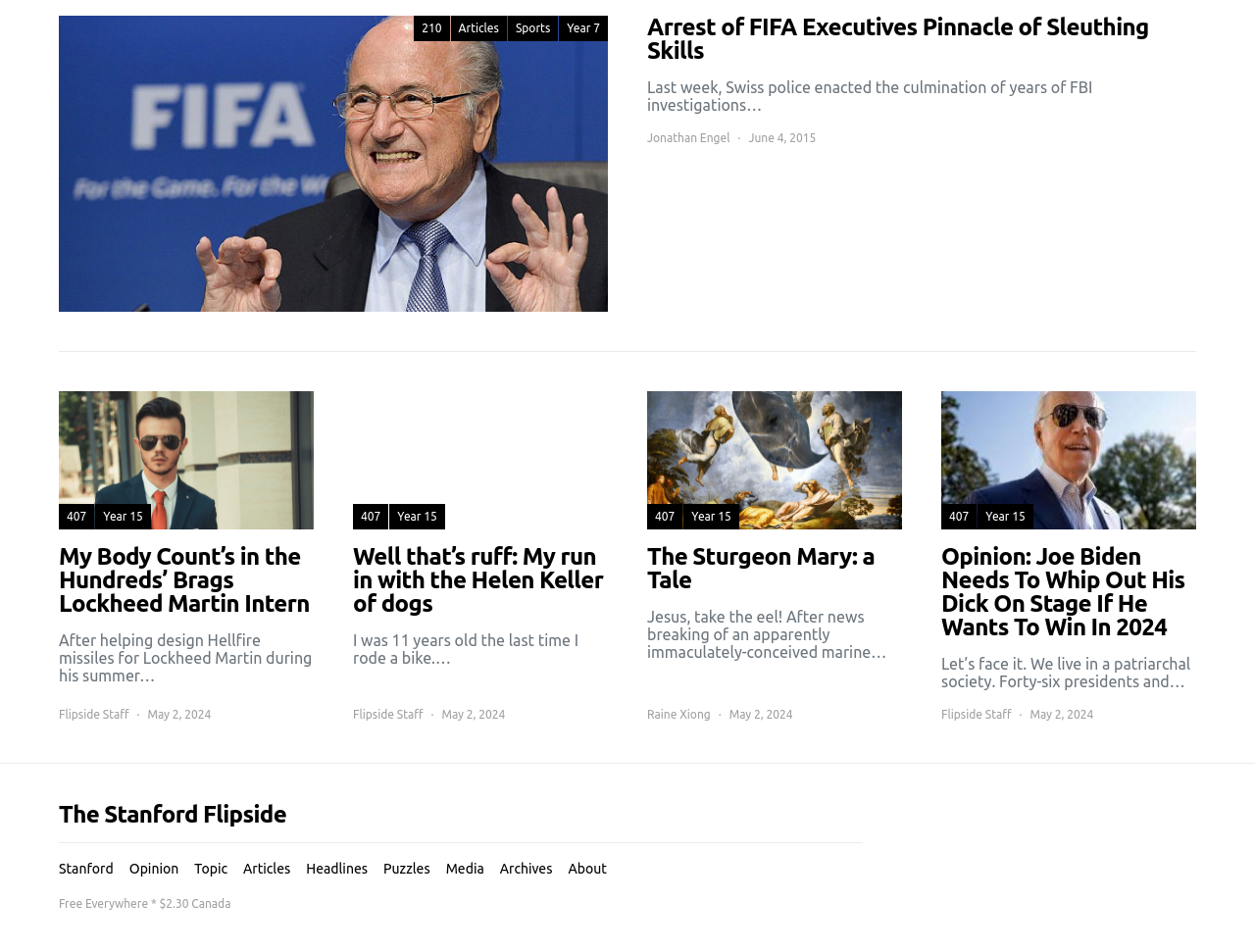Determine the bounding box coordinates of the element that should be clicked to execute the following command: "Click on the 'Opinion' link".

[0.097, 0.902, 0.149, 0.923]